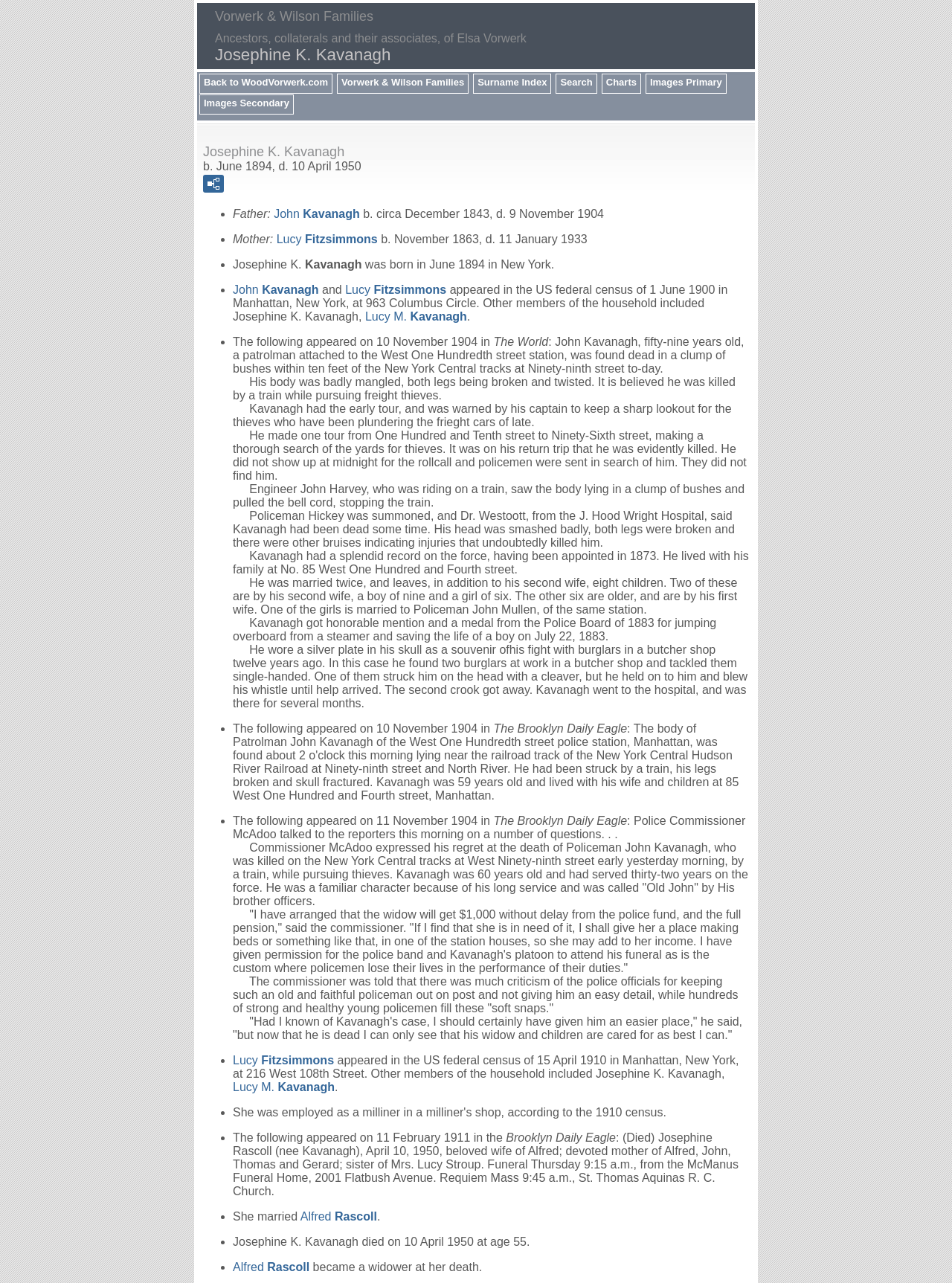What was John Kavanagh's occupation?
Provide a detailed answer to the question, using the image to inform your response.

According to the webpage, John Kavanagh was a patrolman attached to the West One Hundredth street station, which can be found in the section describing his death.